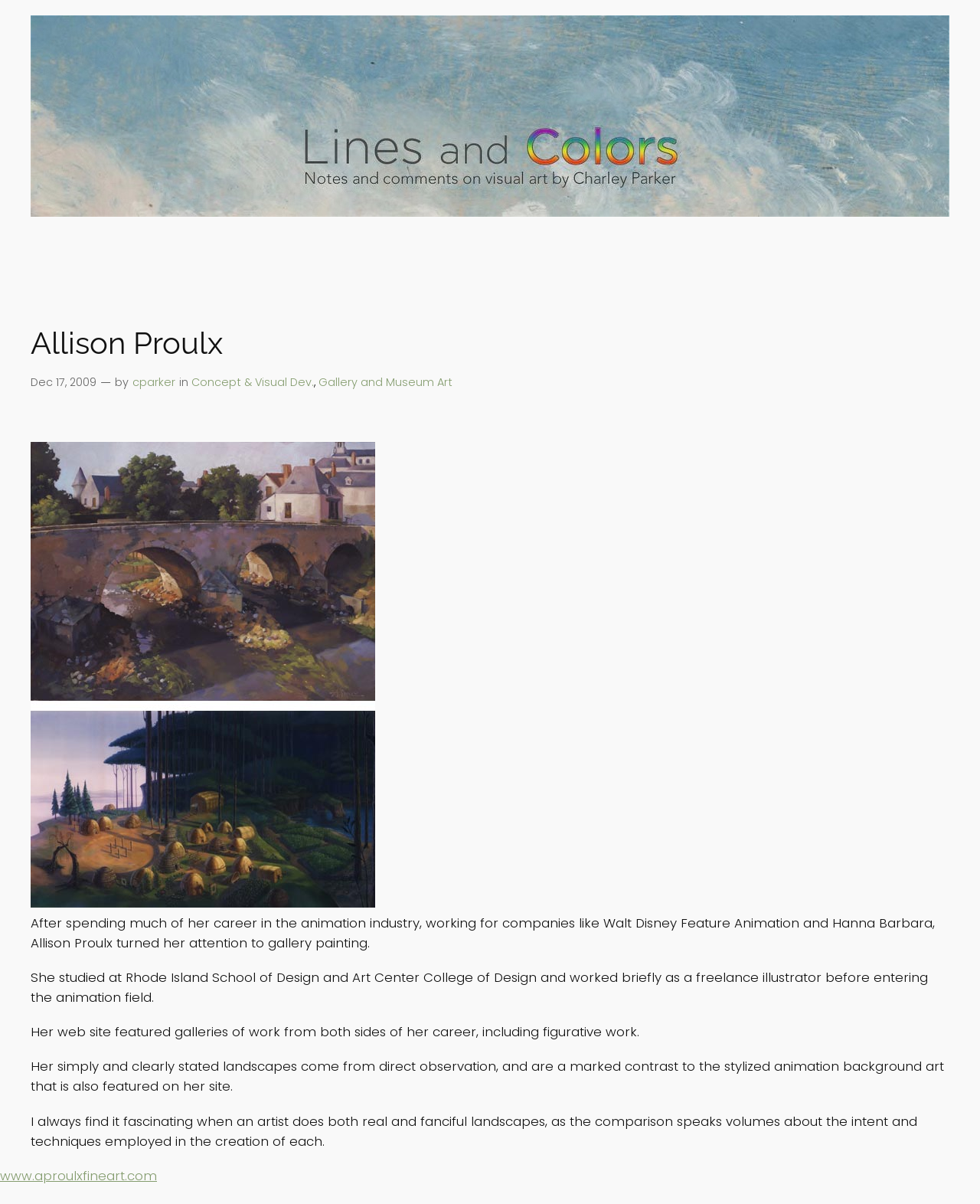What is the contrast between Allison Proulx's landscapes?
Based on the visual details in the image, please answer the question thoroughly.

The webpage notes that Allison Proulx's simply and clearly stated landscapes come from direct observation, and are a marked contrast to the stylized animation background art that is also featured on her site. This contrast is between her real and fanciful landscapes.